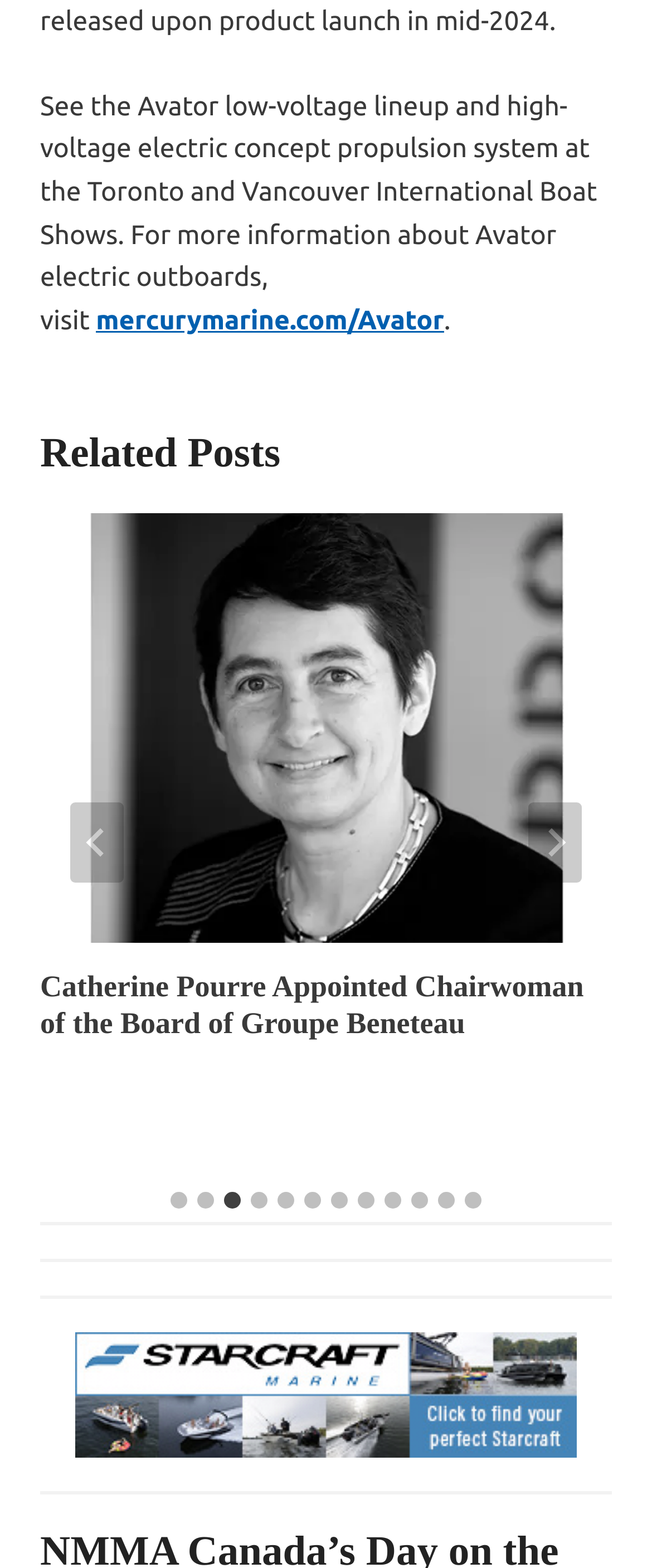Please determine the bounding box coordinates for the UI element described here. Use the format (top-left x, top-left y, bottom-right x, bottom-right y) with values bounded between 0 and 1: aria-label="Next slide"

[0.81, 0.512, 0.892, 0.563]